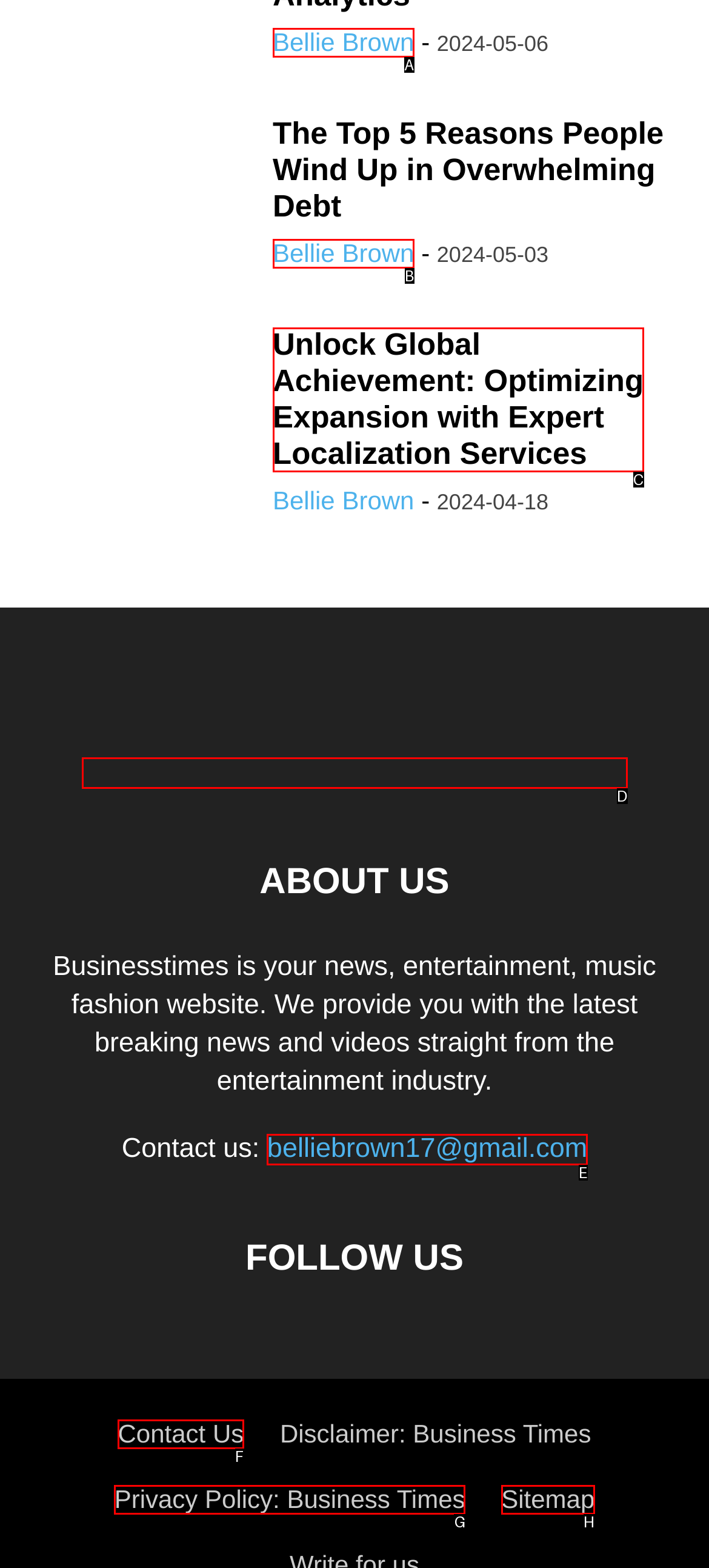Choose the letter of the option that needs to be clicked to perform the task: View the 'Unlock Global Achievement' article. Answer with the letter.

C